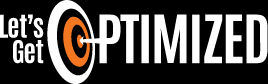Give a detailed account of the visual elements in the image.

The image features the bold logo of "Let's Get Optimized," presented against a black background. The phrase "Let's Get" is displayed in white, while the word "OPTIMIZED" is prominently showcased in a striking font, with the "O" resembling a target that incorporates an orange bullseye and a white arrow, emphasizing the theme of focus and precision in optimization strategies. This graphic design conveys a dynamic and engaging message, perfect for a marketing or optimization service aiming to attract attention and convey clarity of purpose.